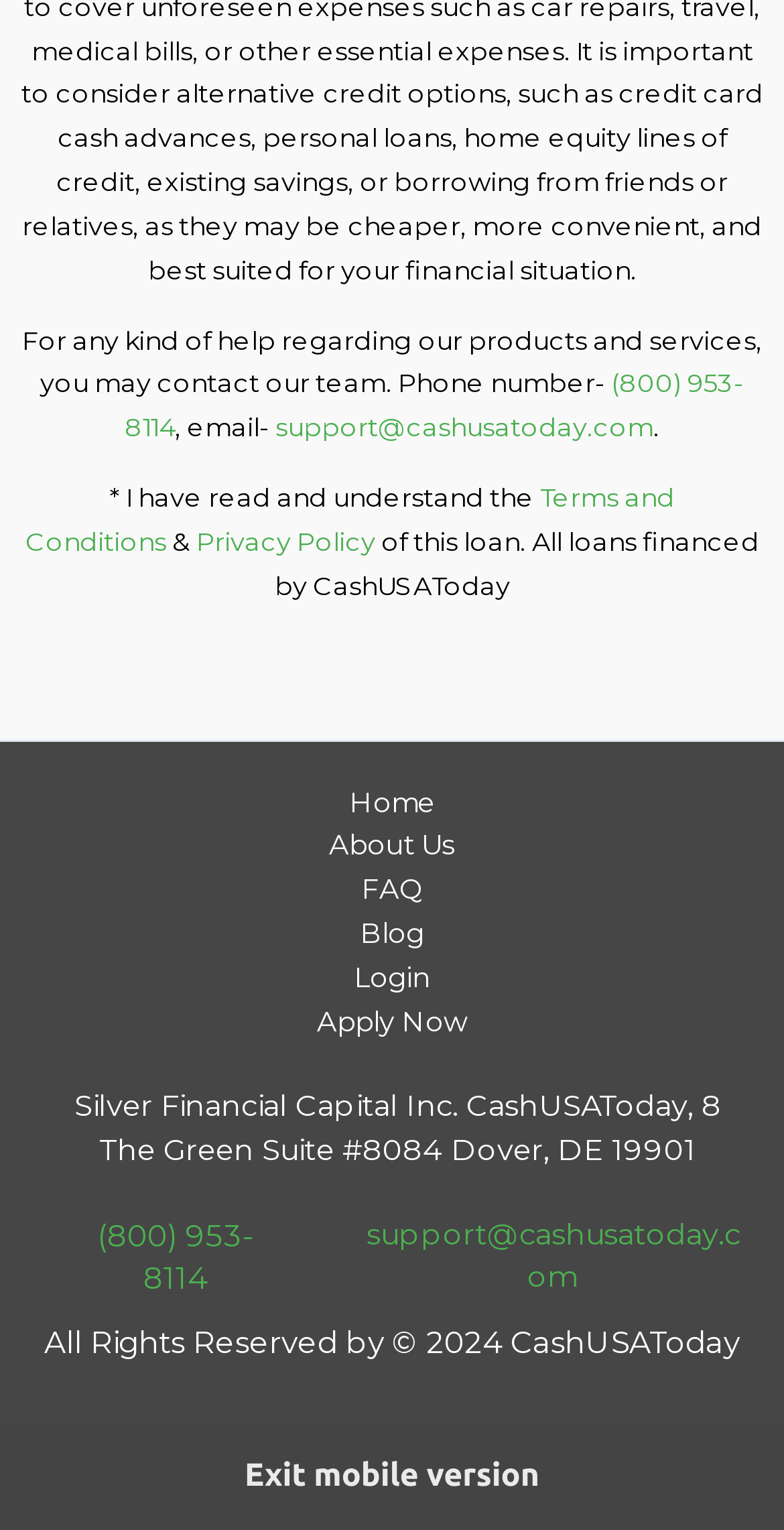Find the bounding box coordinates of the element you need to click on to perform this action: 'Apply for a loan now'. The coordinates should be represented by four float values between 0 and 1, in the format [left, top, right, bottom].

[0.353, 0.654, 0.647, 0.683]